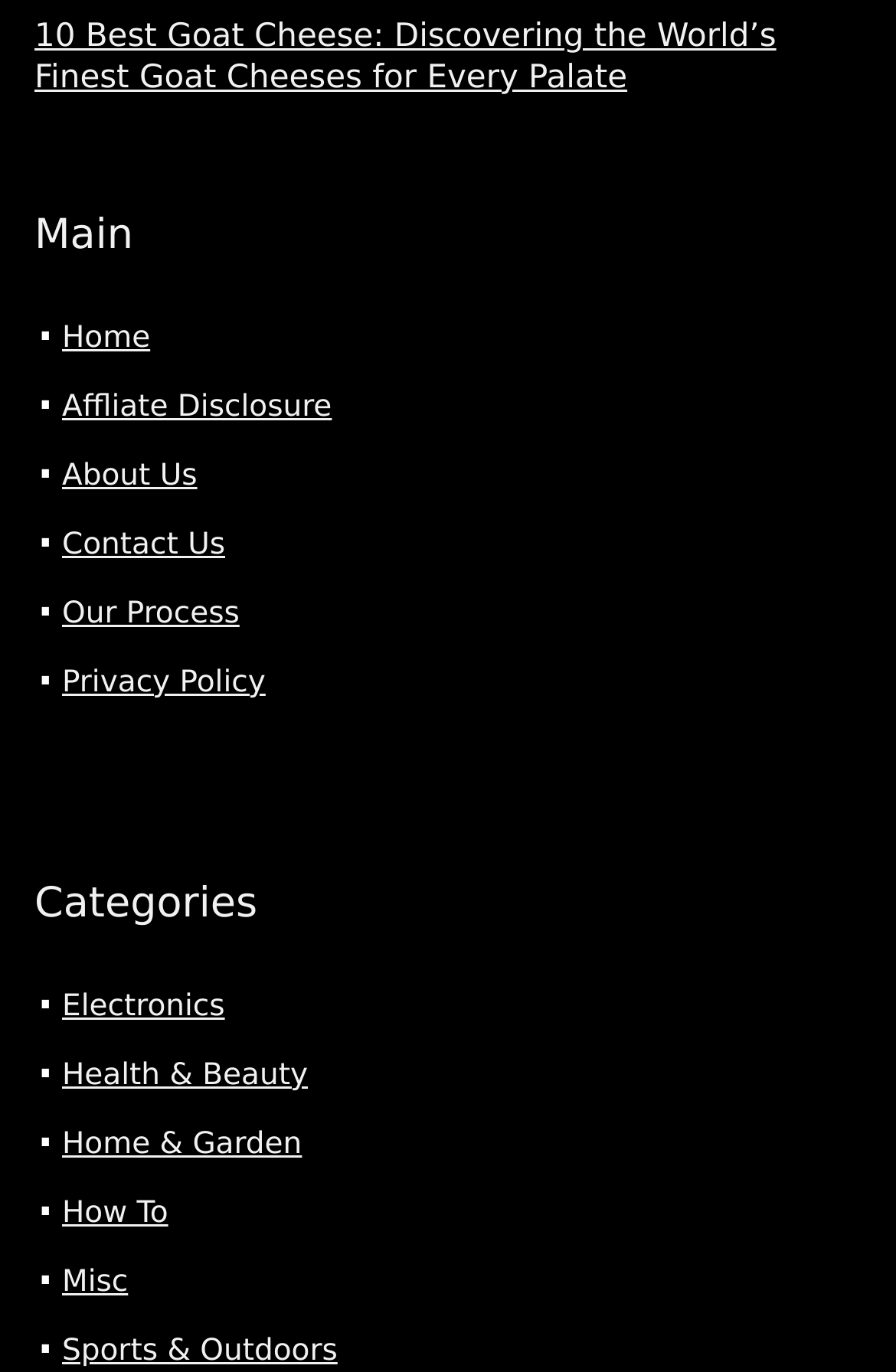Can you find the bounding box coordinates for the element to click on to achieve the instruction: "visit the about us page"?

[0.069, 0.335, 0.22, 0.36]